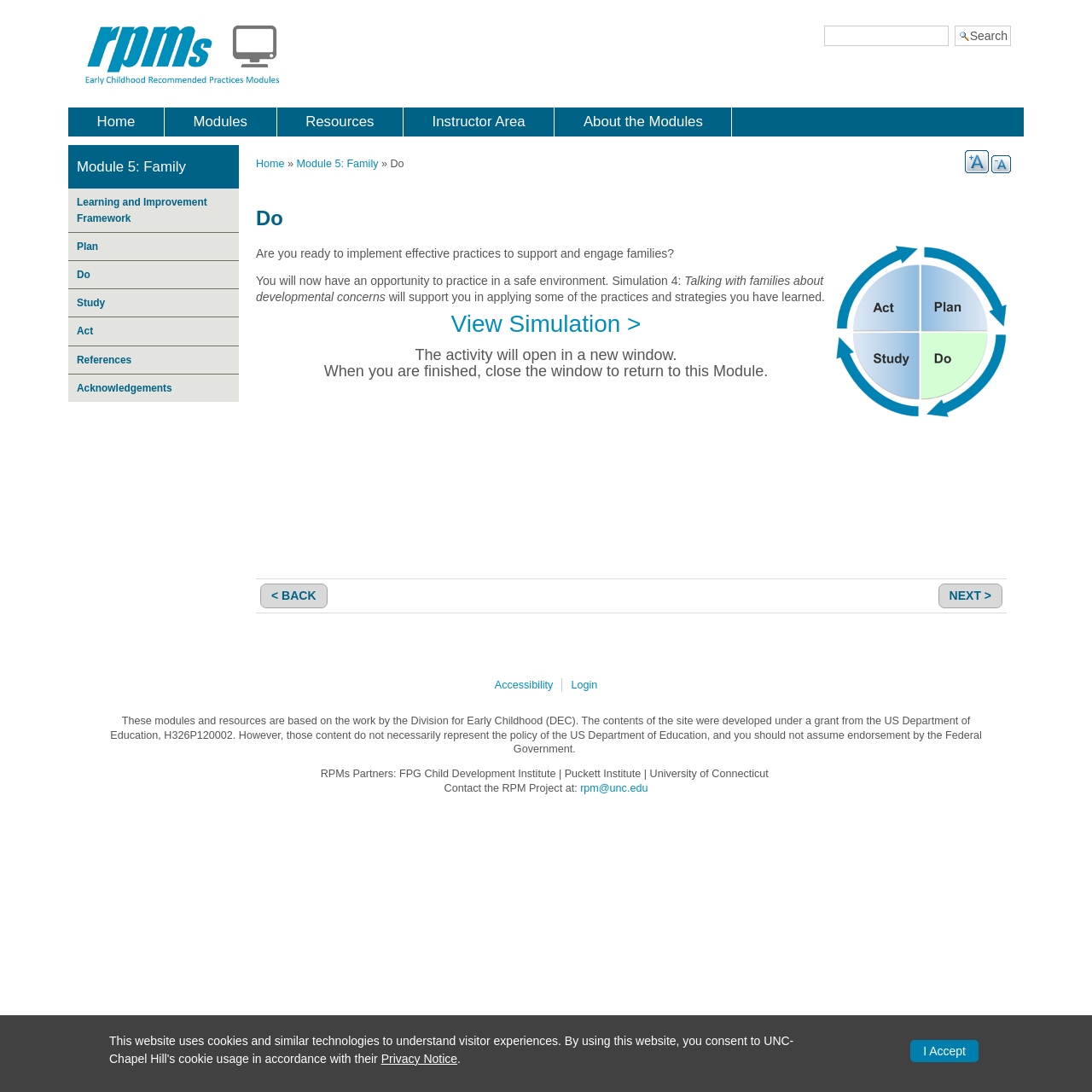What is the name of the framework mentioned on the webpage?
Answer the question using a single word or phrase, according to the image.

Learning and Improvement Framework